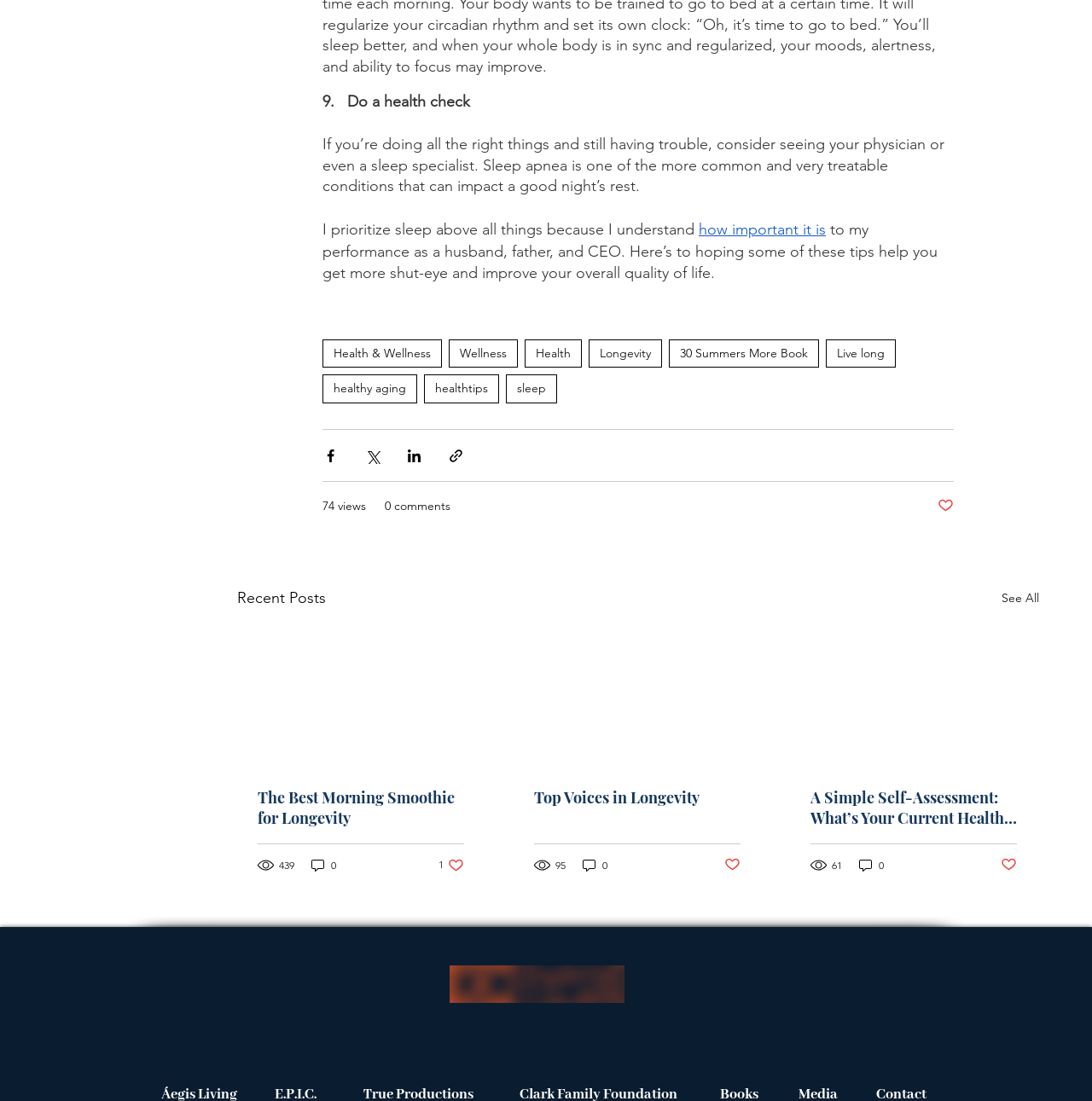Please study the image and answer the question comprehensively:
What is the first step to do for a health check?

The first step to do for a health check is mentioned in the text 'Do a health check' which is located at the top of the webpage, indicating that it is the initial action to take for a health check.